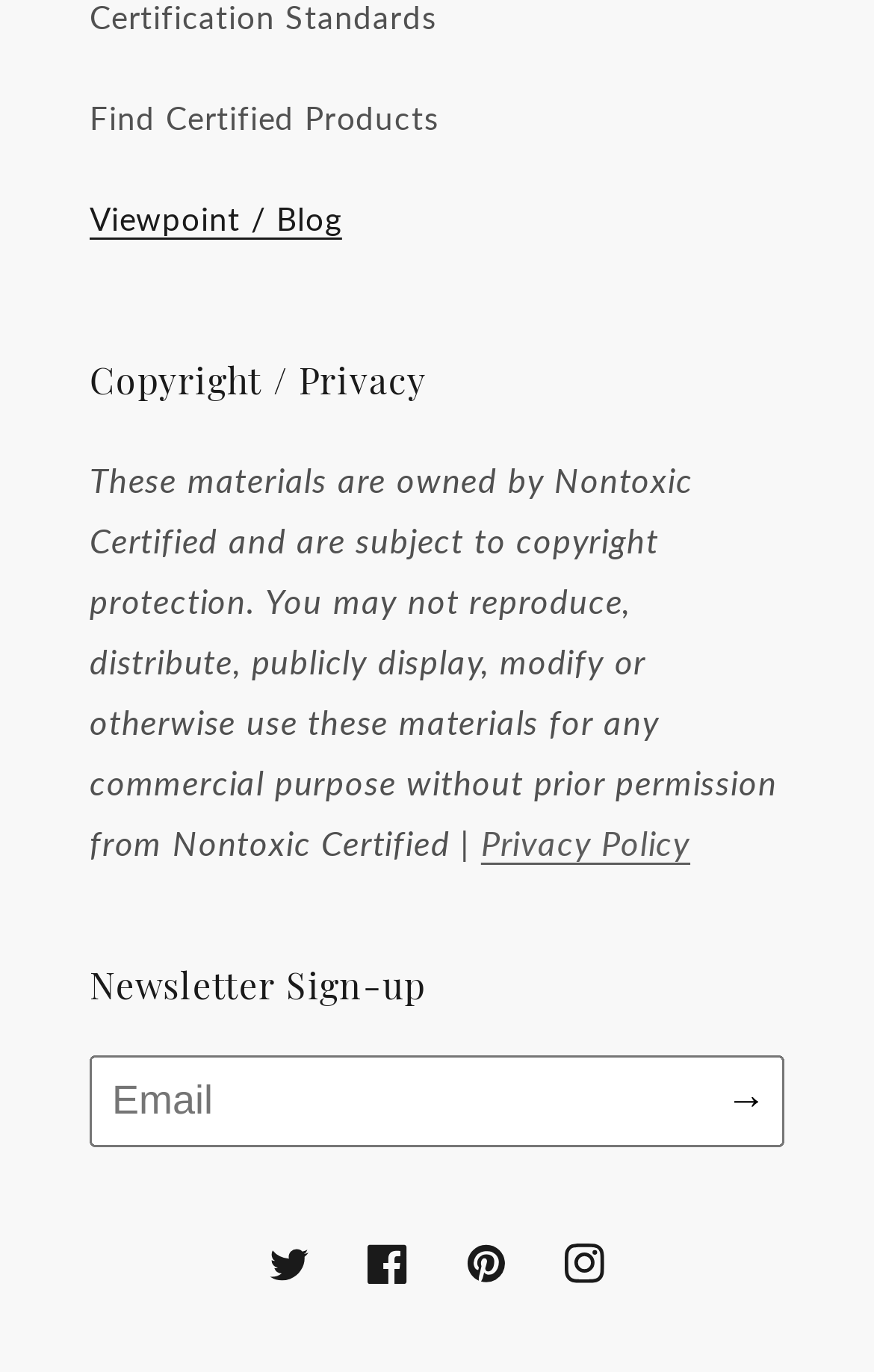What is the topic of the copyright notice?
Please provide a comprehensive answer based on the information in the image.

The copyright notice mentions that the materials on the webpage are owned by Nontoxic Certified and are subject to copyright protection, indicating that the topic of the notice is the protection of Nontoxic Certified's intellectual property.